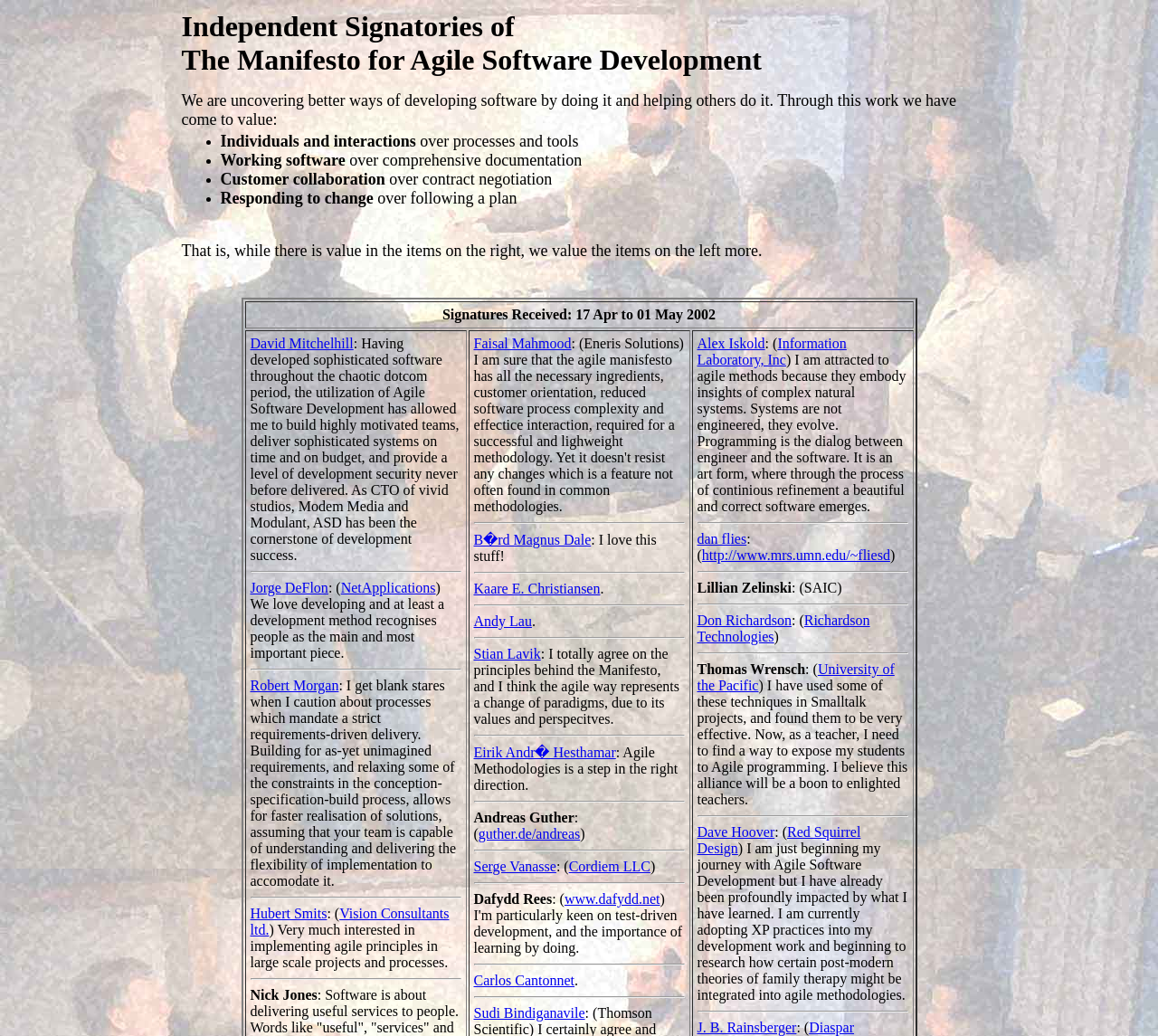What is the company of signatory Jorge DeFlon?
Kindly offer a detailed explanation using the data available in the image.

I found the information about Jorge DeFlon's company by looking at the text next to his name, which says 'Jorge DeFlon: (NetApplications)'.